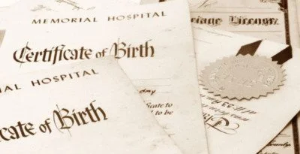What is the purpose of the 'Certificate of Birth' papers?
Can you give a detailed and elaborate answer to the question?

The 'Certificate of Birth' papers serve as official proof of birth, providing vital information about an individual's birth, and are essential for genealogical research and establishing personal and family histories.